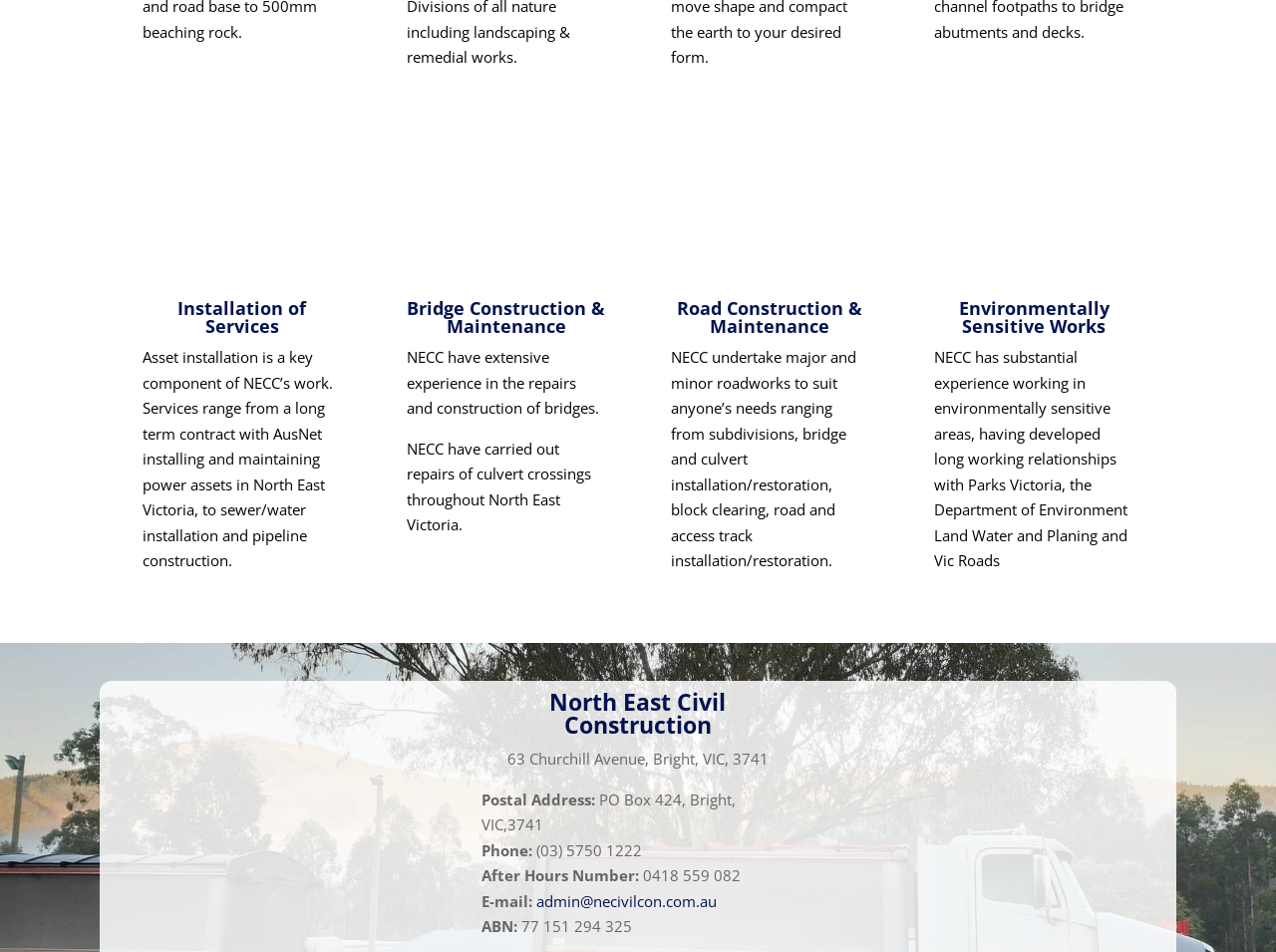Can you look at the image and give a comprehensive answer to the question:
What is the address of NECC?

The address of NECC can be found at the bottom of the webpage, which is 63 Churchill Avenue, Bright, VIC, 3741. This is the physical address of the company.